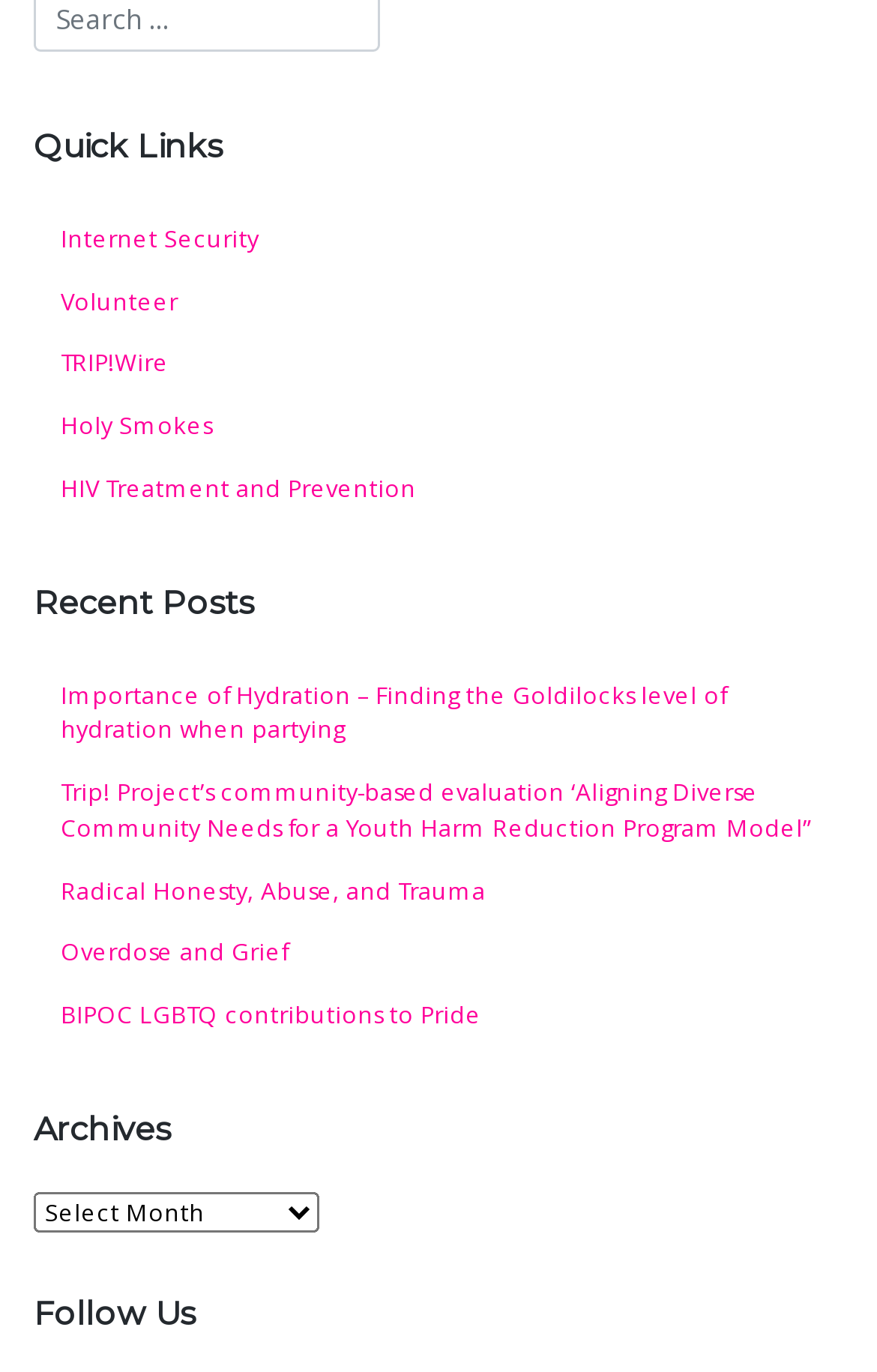Determine the bounding box coordinates for the UI element with the following description: "BIPOC LGBTQ contributions to Pride". The coordinates should be four float numbers between 0 and 1, represented as [left, top, right, bottom].

[0.038, 0.718, 0.962, 0.764]